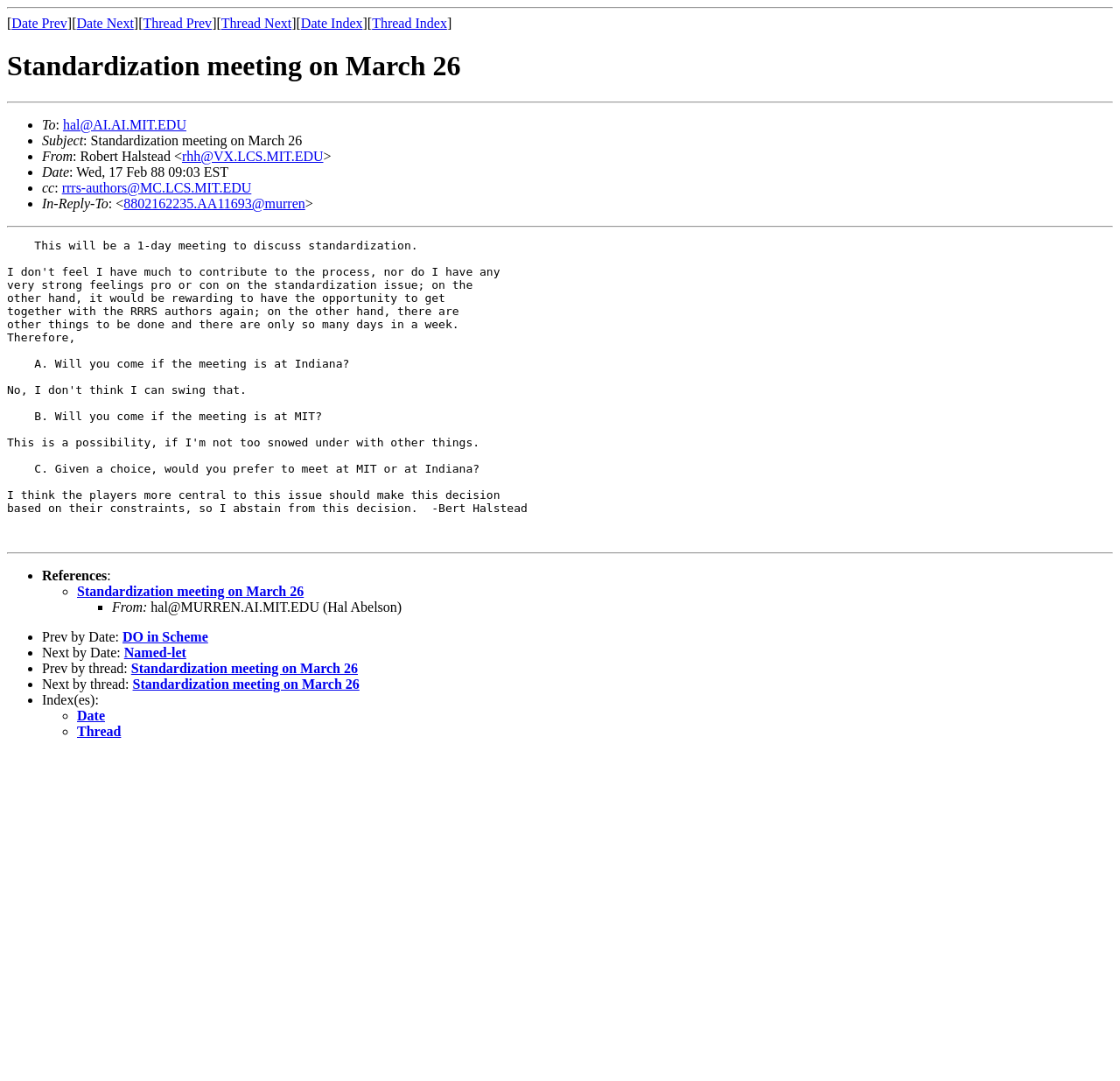Please determine the bounding box coordinates for the element that should be clicked to follow these instructions: "View thread index".

[0.332, 0.015, 0.399, 0.028]